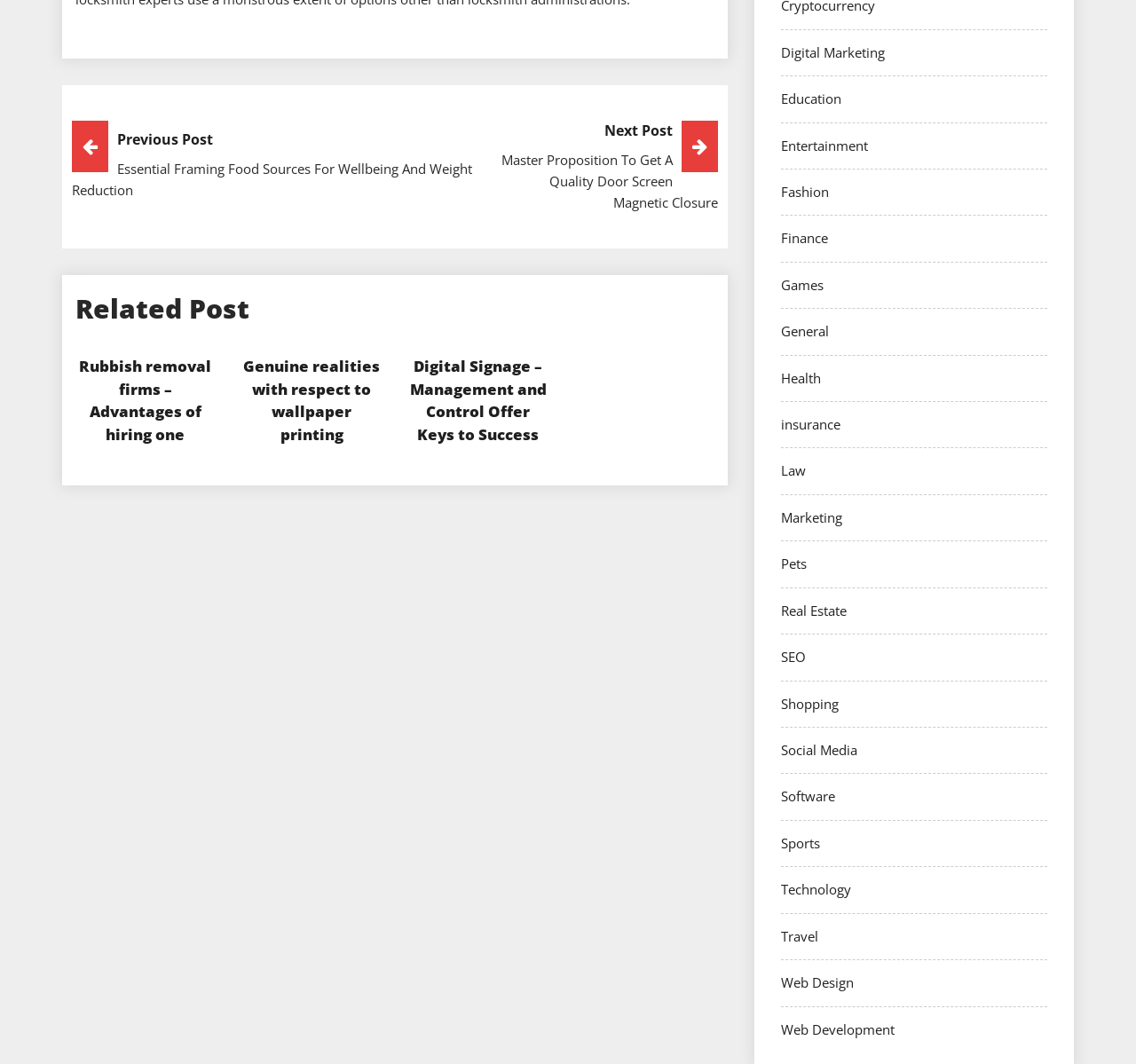Provide a brief response to the question using a single word or phrase: 
What is the purpose of the 'Posts' navigation?

Post navigation